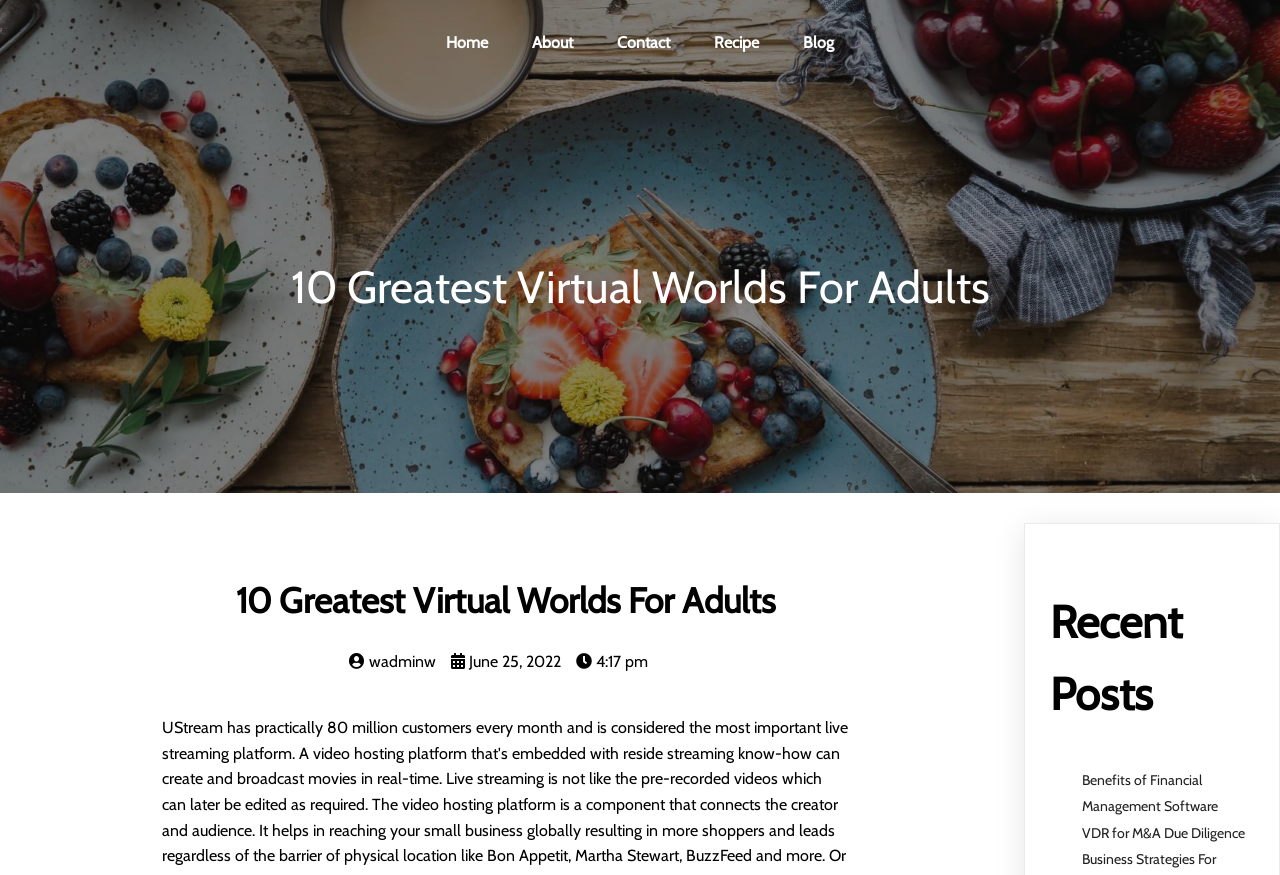Could you find the bounding box coordinates of the clickable area to complete this instruction: "read recent posts"?

[0.82, 0.67, 0.98, 0.834]